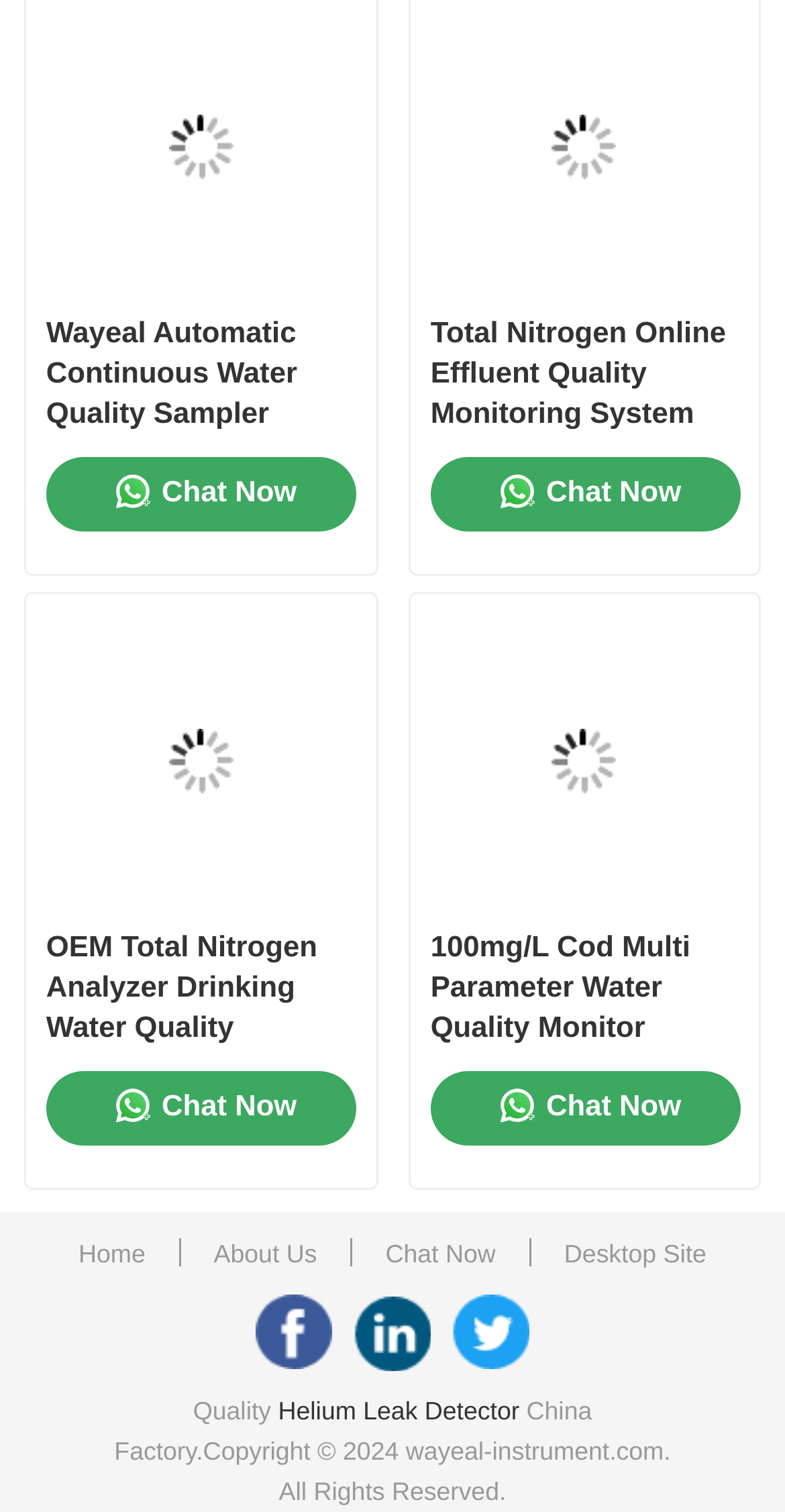Please specify the bounding box coordinates for the clickable region that will help you carry out the instruction: "Explore legal requirements and regulations for bail bondsmen".

None